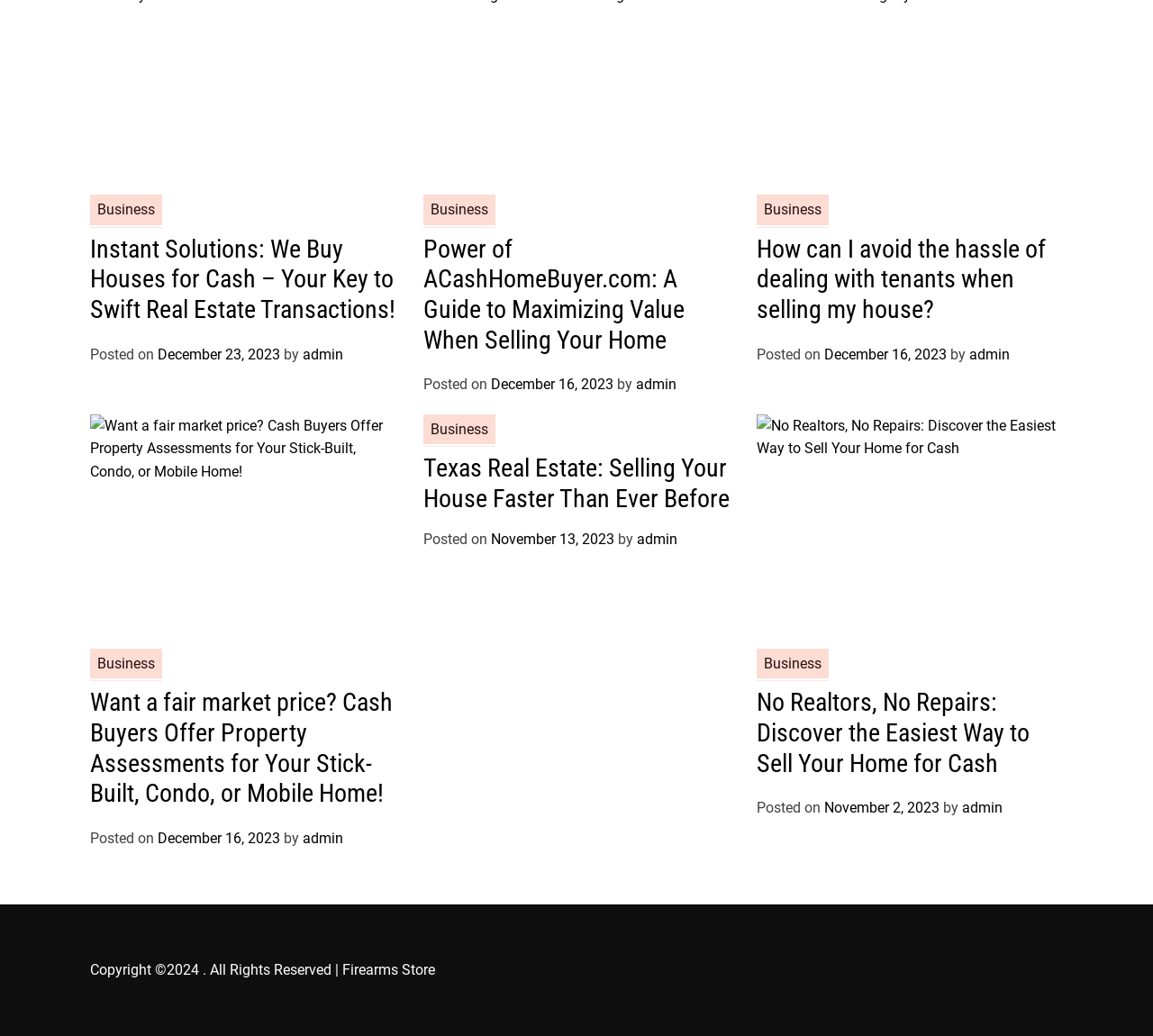Provide a brief response in the form of a single word or phrase:
What is the purpose of the links on this webpage?

To read articles